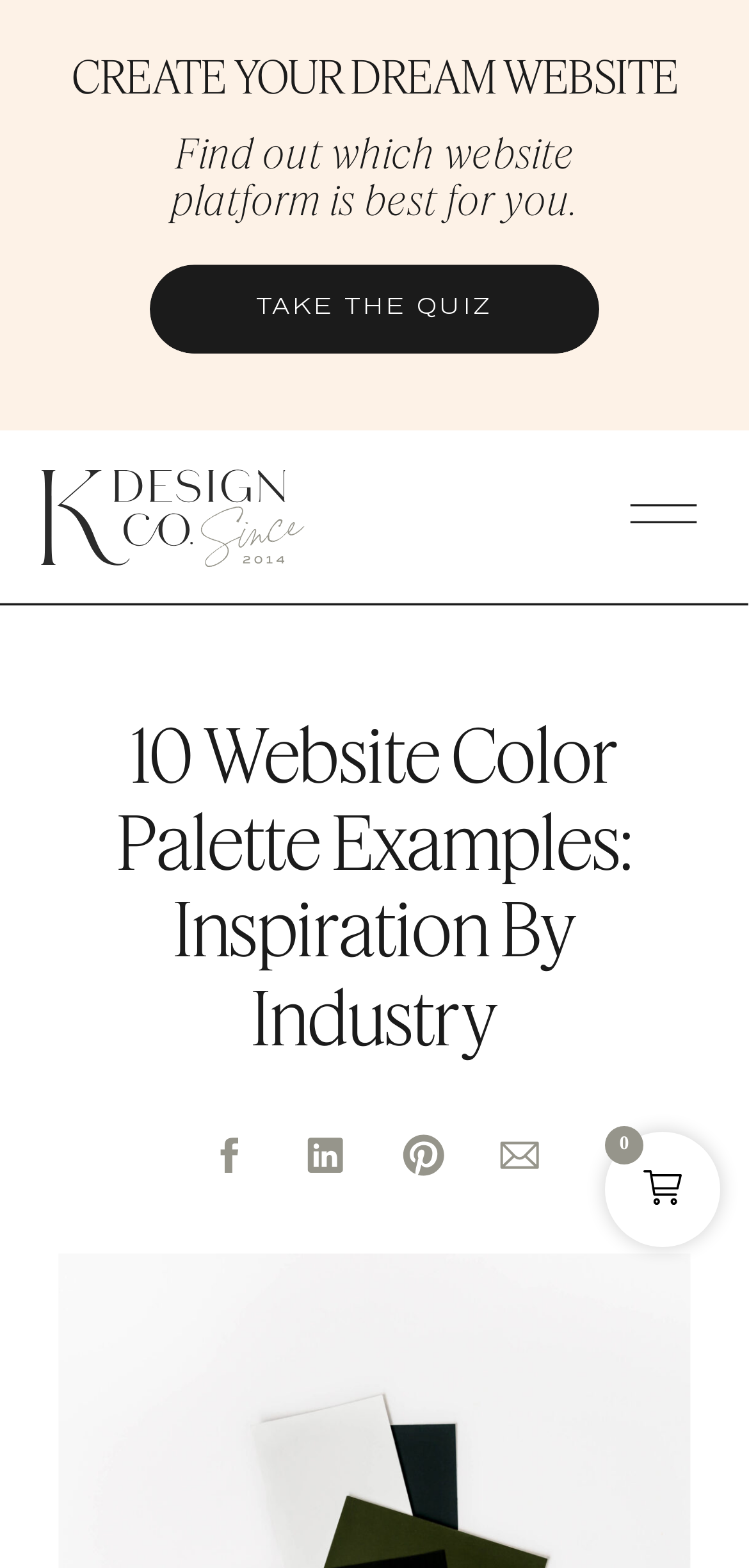Provide a thorough and detailed response to the question by examining the image: 
What is the purpose of the 'TAKE THE QUIZ' link?

By analyzing the surrounding elements, I found a link with the text 'Find out which website platform is best for you.' at coordinates [0.144, 0.084, 0.859, 0.143], which is likely related to the 'TAKE THE QUIZ' link at coordinates [0.212, 0.185, 0.787, 0.217].